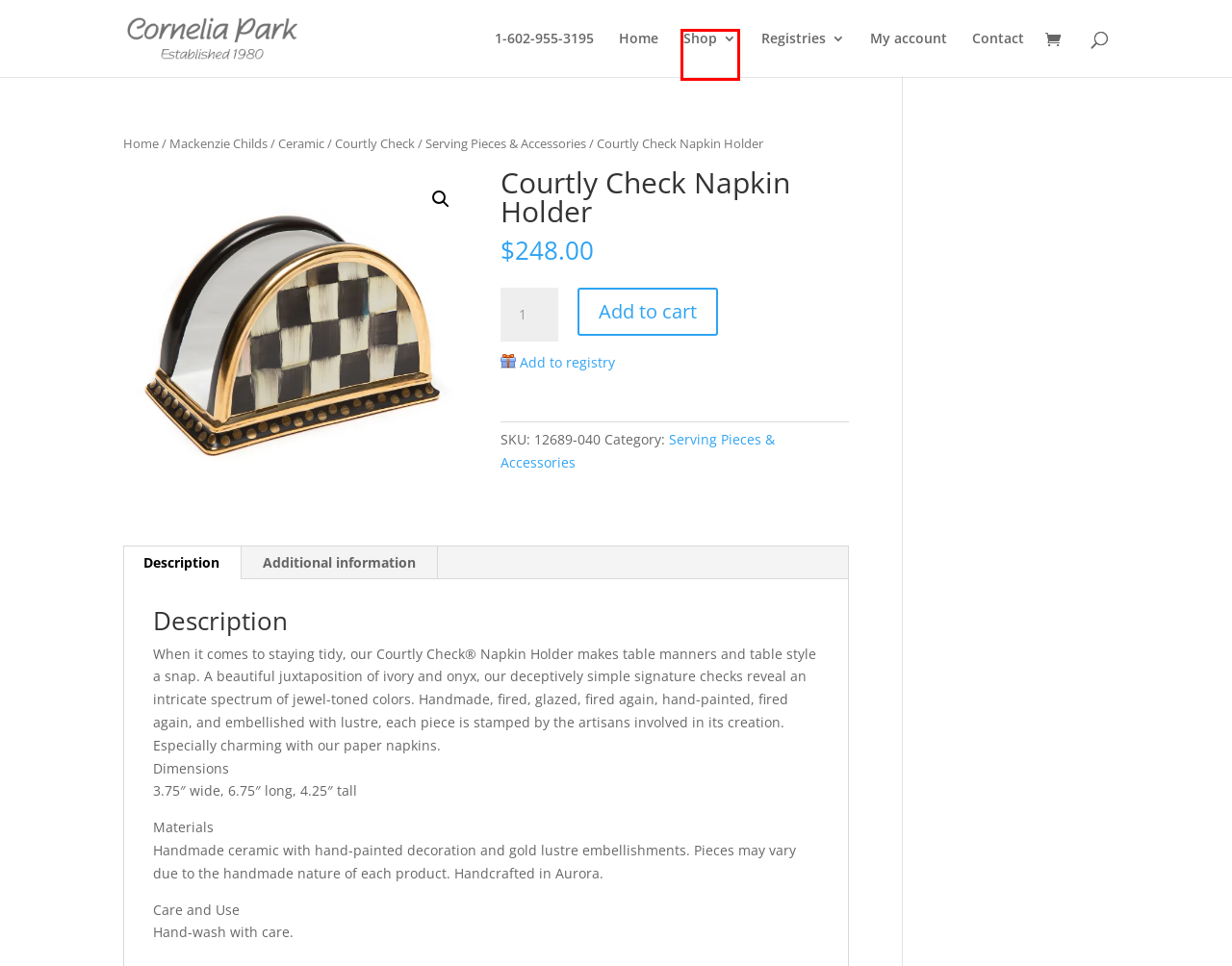You are given a screenshot of a webpage with a red rectangle bounding box around a UI element. Select the webpage description that best matches the new webpage after clicking the element in the bounding box. Here are the candidates:
A. Contact - Cornelia Park
B. Mackenzie Childs Archives - Cornelia Park
C. Cart - Cornelia Park
D. Serving Pieces & Accessories Archives - Cornelia Park
E. Shop - Cornelia Park
F. Home - Cornelia Park
G. Courtly Check Archives - Cornelia Park
H. Ceramic Archives - Cornelia Park

E